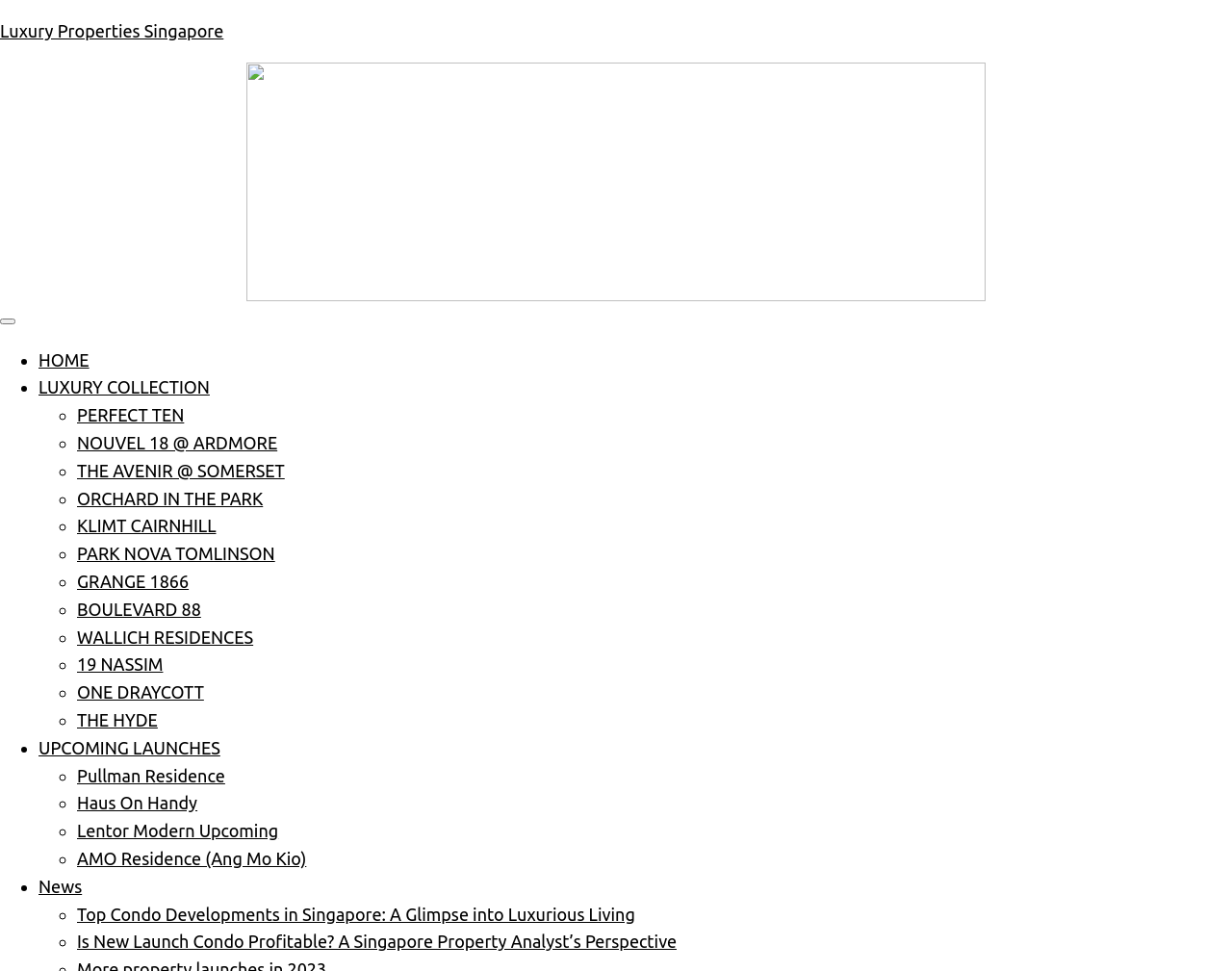Given the following UI element description: "AMO Residence (Ang Mo Kio)", find the bounding box coordinates in the webpage screenshot.

[0.062, 0.874, 0.249, 0.894]